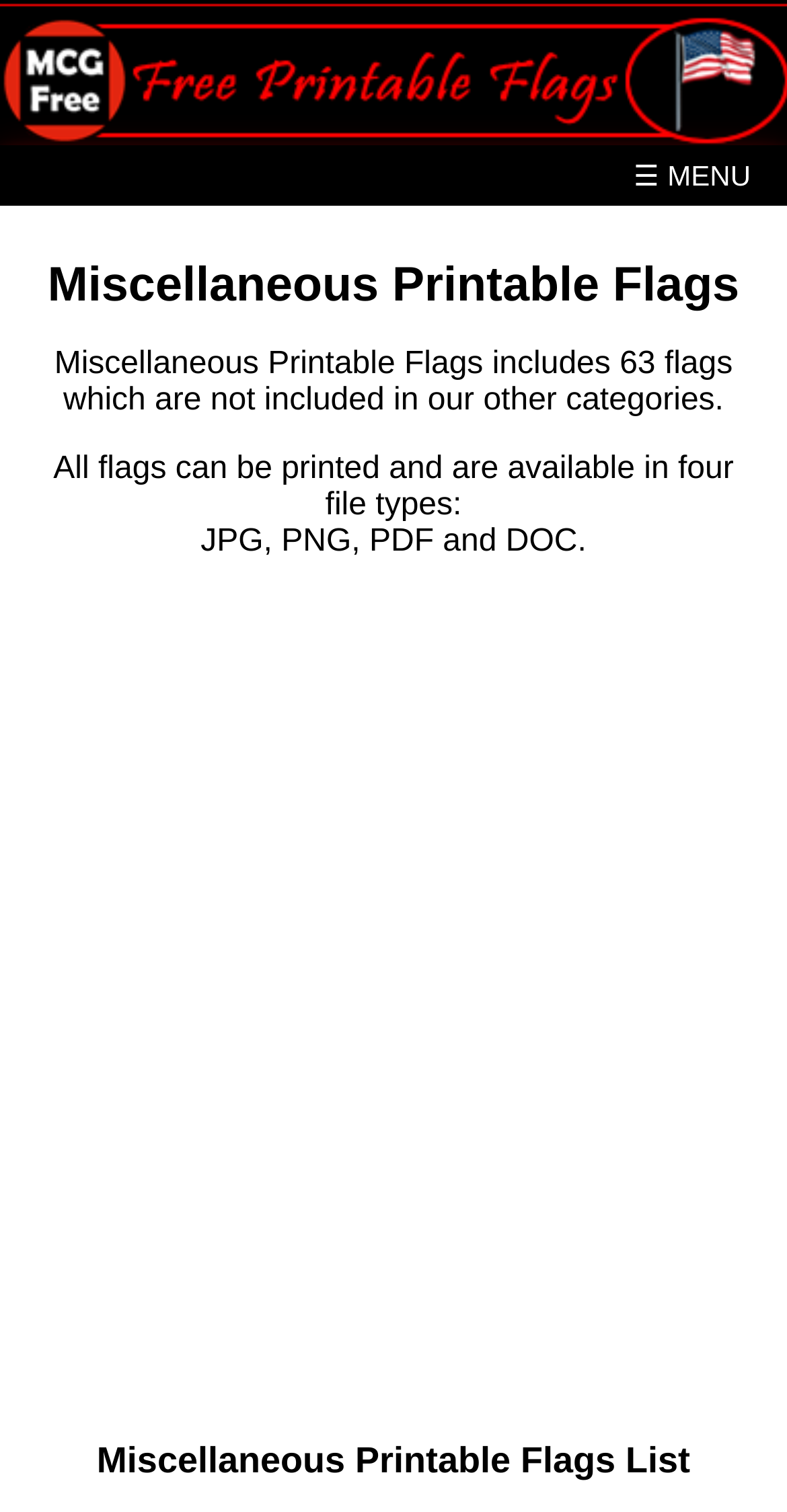How many miscellaneous flags are available?
Based on the image, answer the question with as much detail as possible.

The webpage states that the miscellaneous printable flags include 63 flags which are not included in other categories.